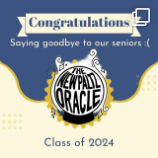Explain the details of the image comprehensively.

The image celebrates the graduating seniors of the New Paltz Oracle, expressing heartfelt congratulations as they prepare to leave. It features a charming design, with a color palette of soft blues and yellows. The text prominently states, "Congratulations," accompanied by the message, "Saying goodbye to our seniors :(" showcasing the bittersweet sentiment of farewell. The central logo of "The New Paltz Oracle," framed by a circular badge, emphasizes the pride and tribute to the Class of 2024. This image captures the essence of gratitude and nostalgia as the publication honors the efforts and contributions of its senior members.